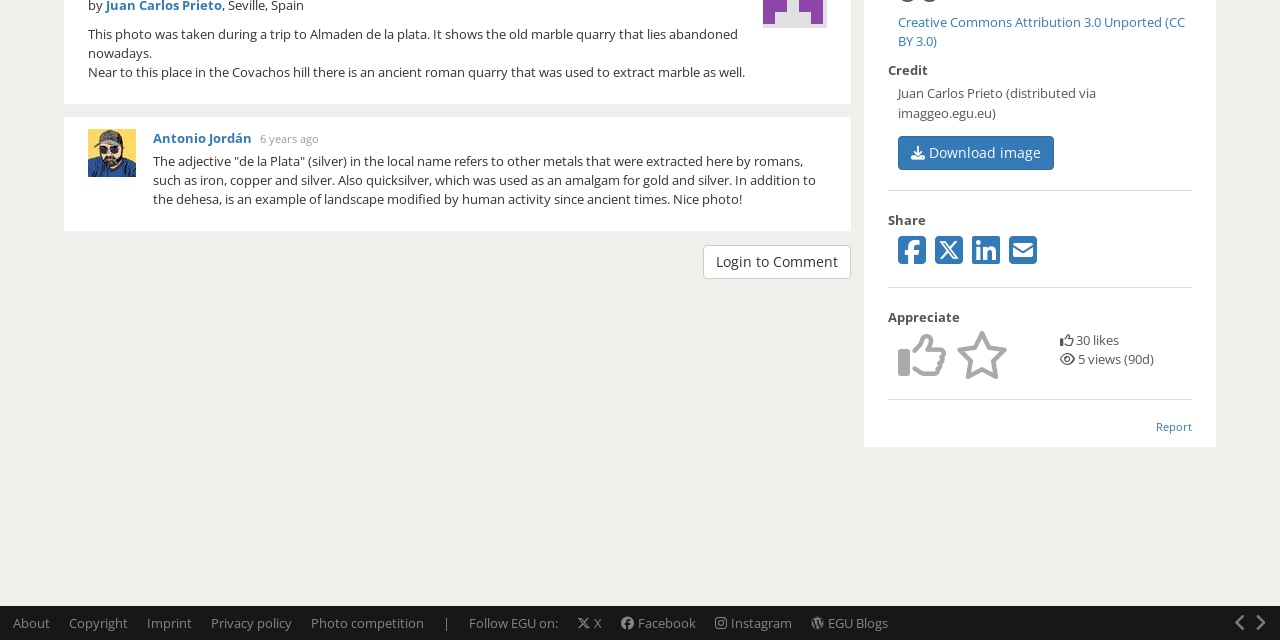Highlight the bounding box of the UI element that corresponds to this description: "title="Share via email"".

[0.788, 0.387, 0.81, 0.415]